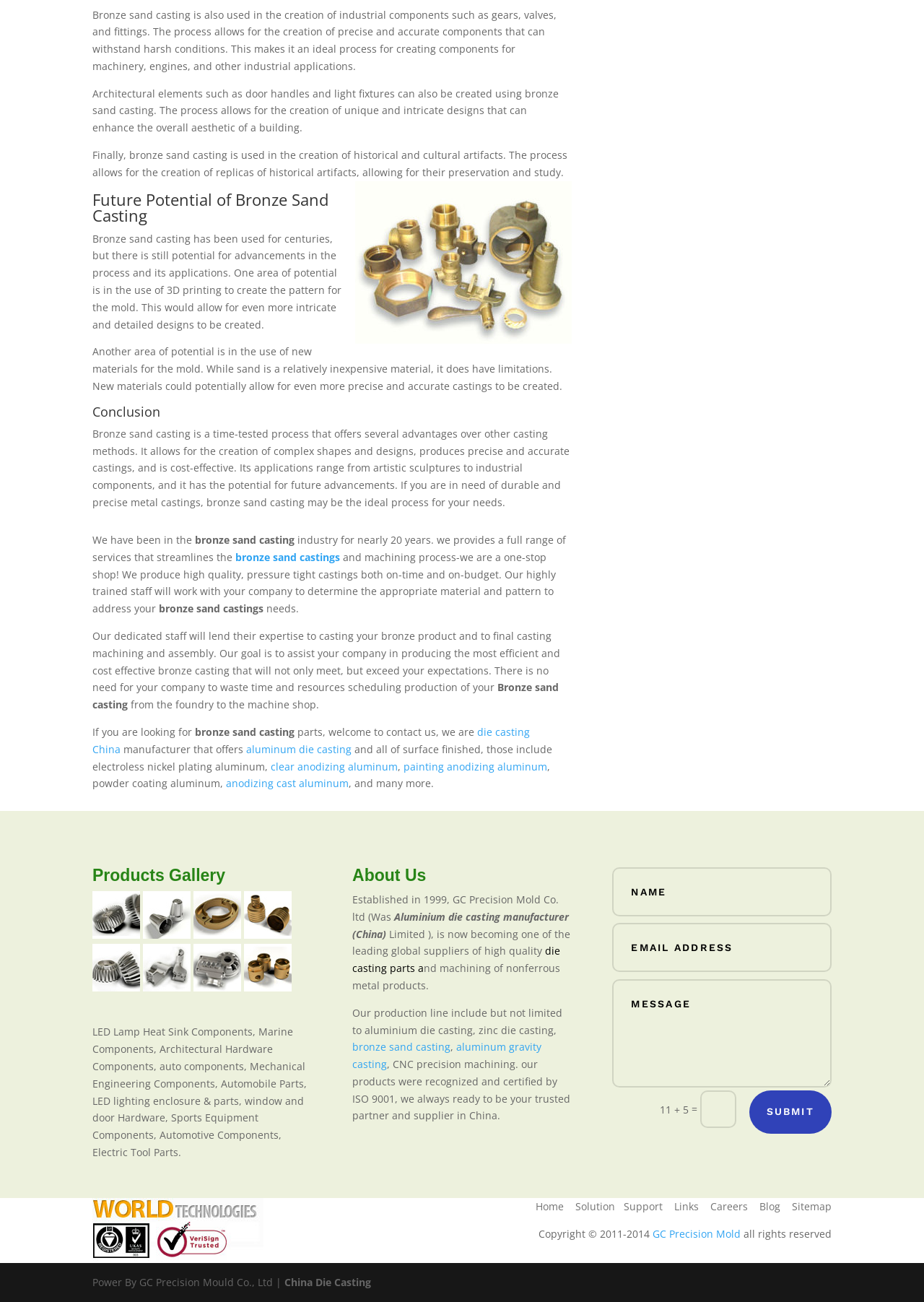Locate the bounding box coordinates of the element's region that should be clicked to carry out the following instruction: "Click the 'About Us' heading". The coordinates need to be four float numbers between 0 and 1, i.e., [left, top, right, bottom].

[0.381, 0.666, 0.619, 0.684]